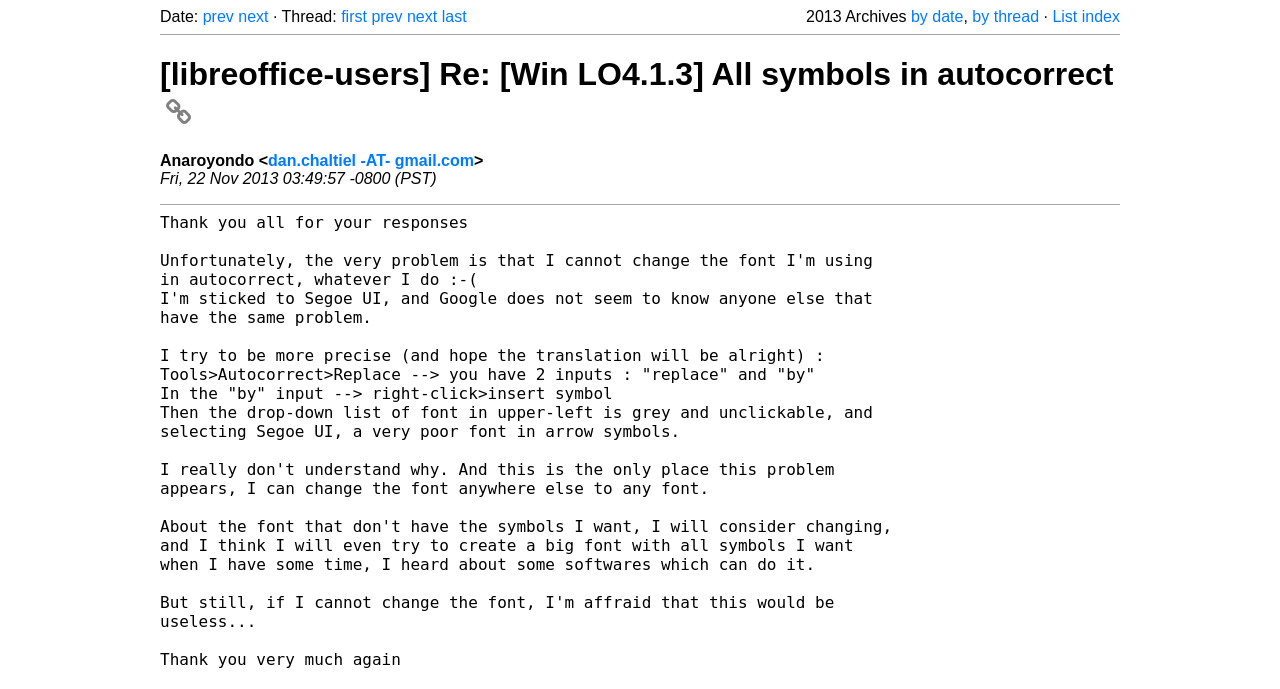Please indicate the bounding box coordinates of the element's region to be clicked to achieve the instruction: "reply to Anaroyondo". Provide the coordinates as four float numbers between 0 and 1, i.e., [left, top, right, bottom].

[0.209, 0.22, 0.37, 0.245]